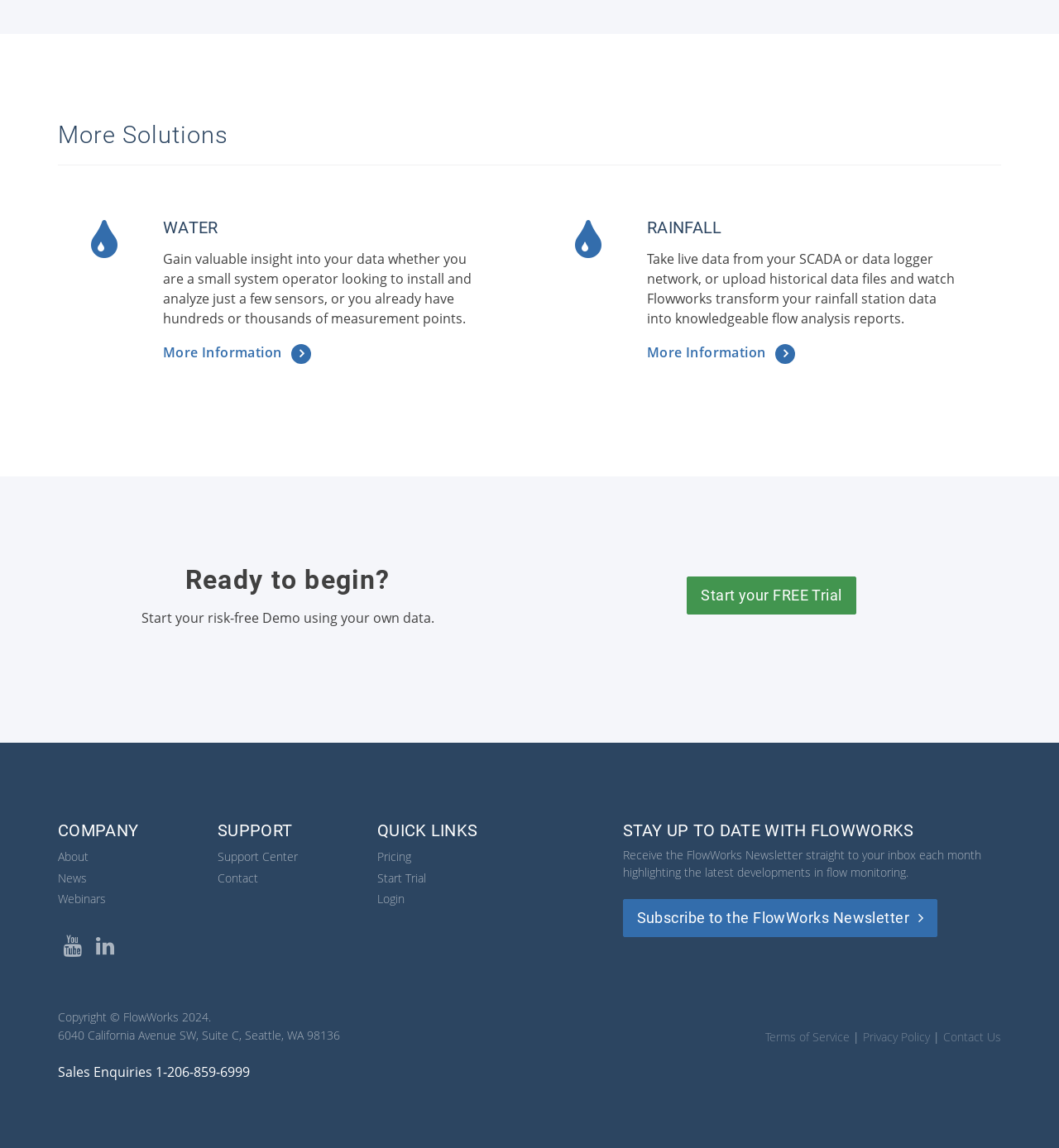What is the main topic of the webpage? Based on the screenshot, please respond with a single word or phrase.

FlowWorks